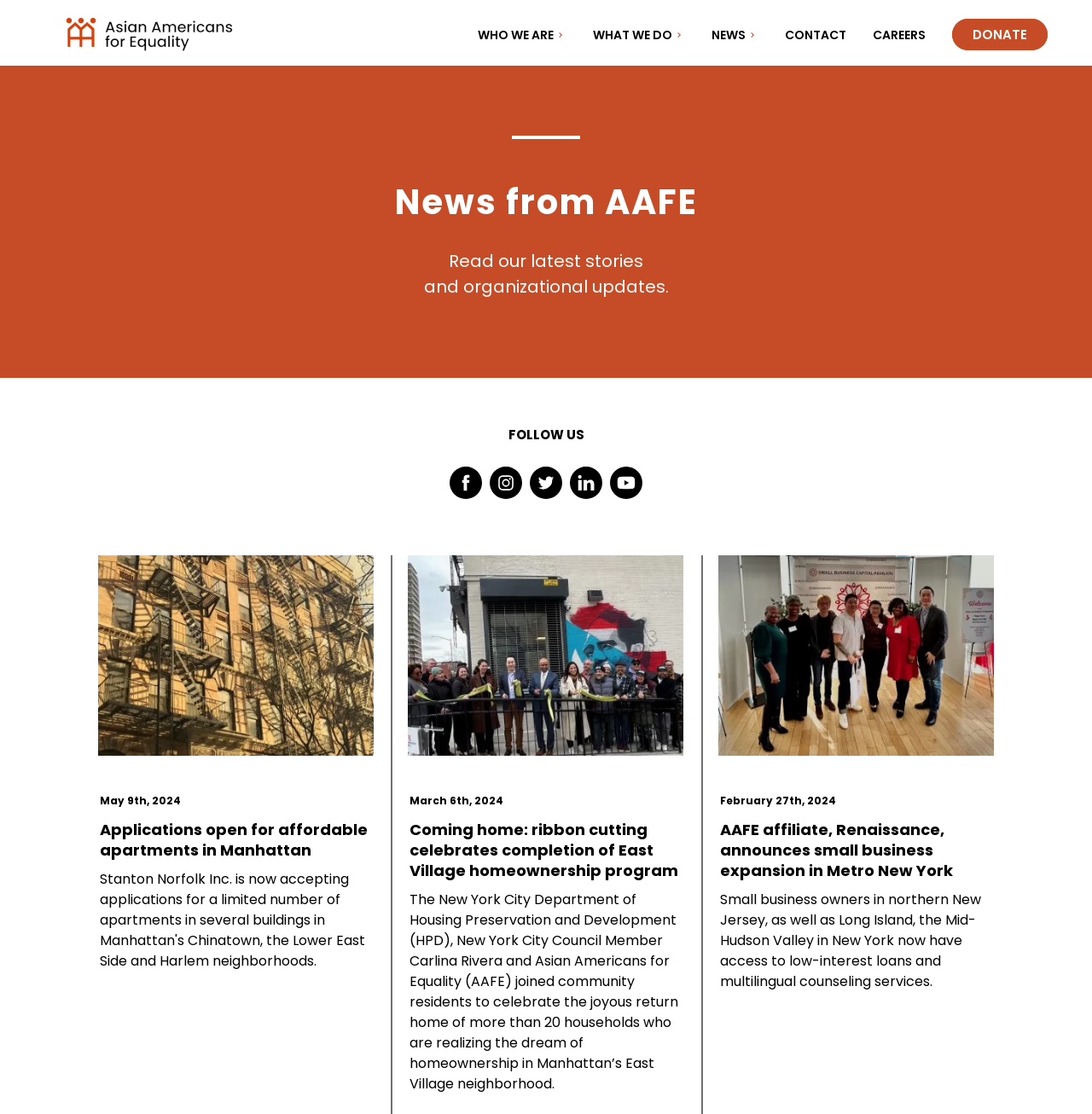Give a complete and precise description of the webpage's appearance.

The webpage is divided into several sections. At the top, there is a main logo on the left and a main navigation menu on the right, which includes links to "Who We Are", "What We Do", "News", "Contact", "Careers", and "Donate". 

Below the navigation menu, there is a heading "News from AAFE" followed by a brief description "Read our latest stories and organizational updates." 

Further down, there is a section with a heading "FOLLOW US" and links to social media platforms such as Facebook, Instagram, Twitter, Linkedin, and Youtube, each represented by an icon.

The main content of the webpage consists of two news articles. The first article, "Applications open for affordable apartments in Manhattan", is located on the left side of the page and describes an application process for affordable apartments in Manhattan. The second article, "AAFE affiliate, Renaissance, announces small business expansion in Metro New York", is located on the right side of the page and discusses the expansion of small business services in the Metro New York area.